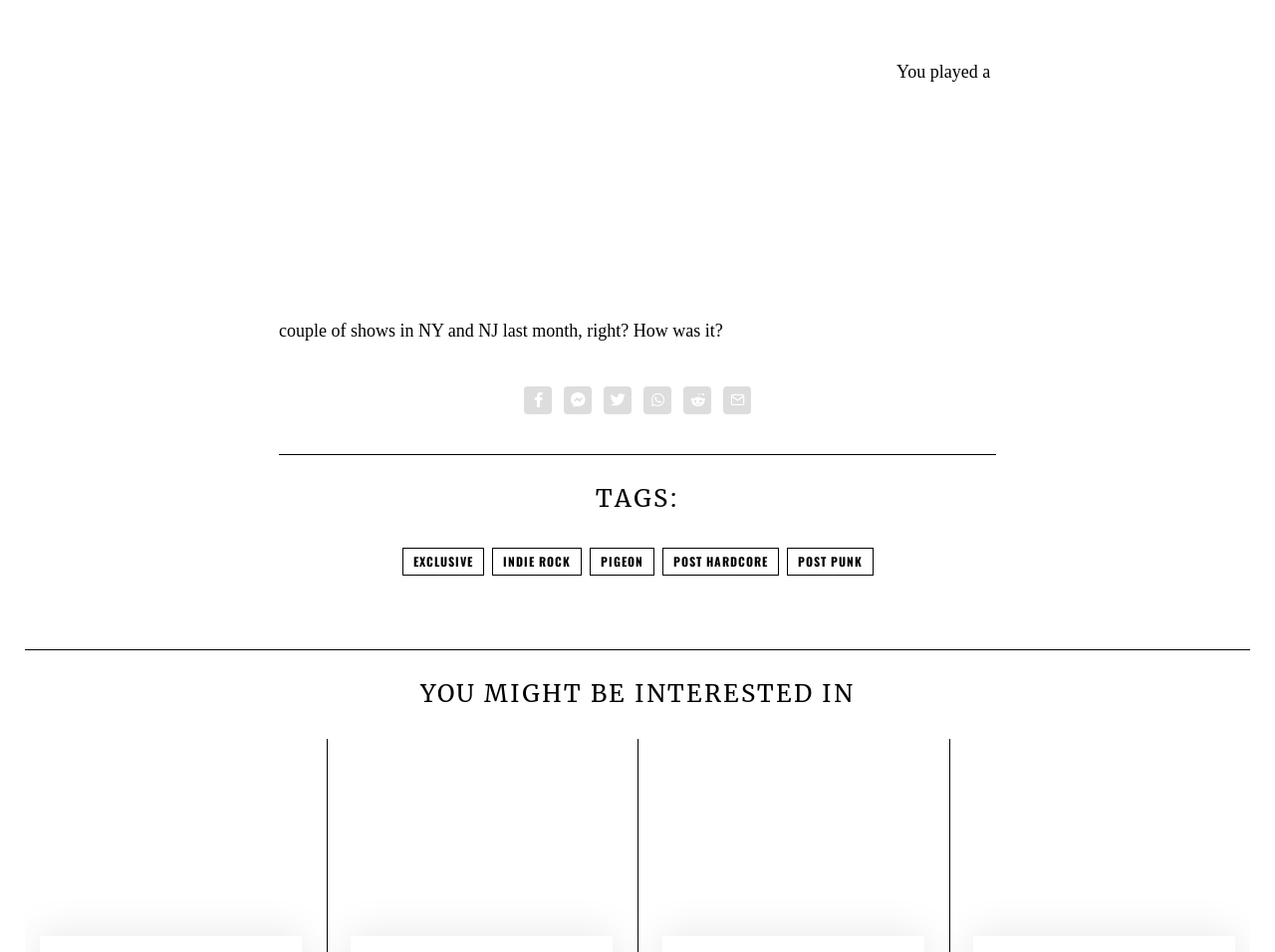Given the description of a UI element: "pigeon", identify the bounding box coordinates of the matching element in the webpage screenshot.

[0.462, 0.575, 0.513, 0.604]